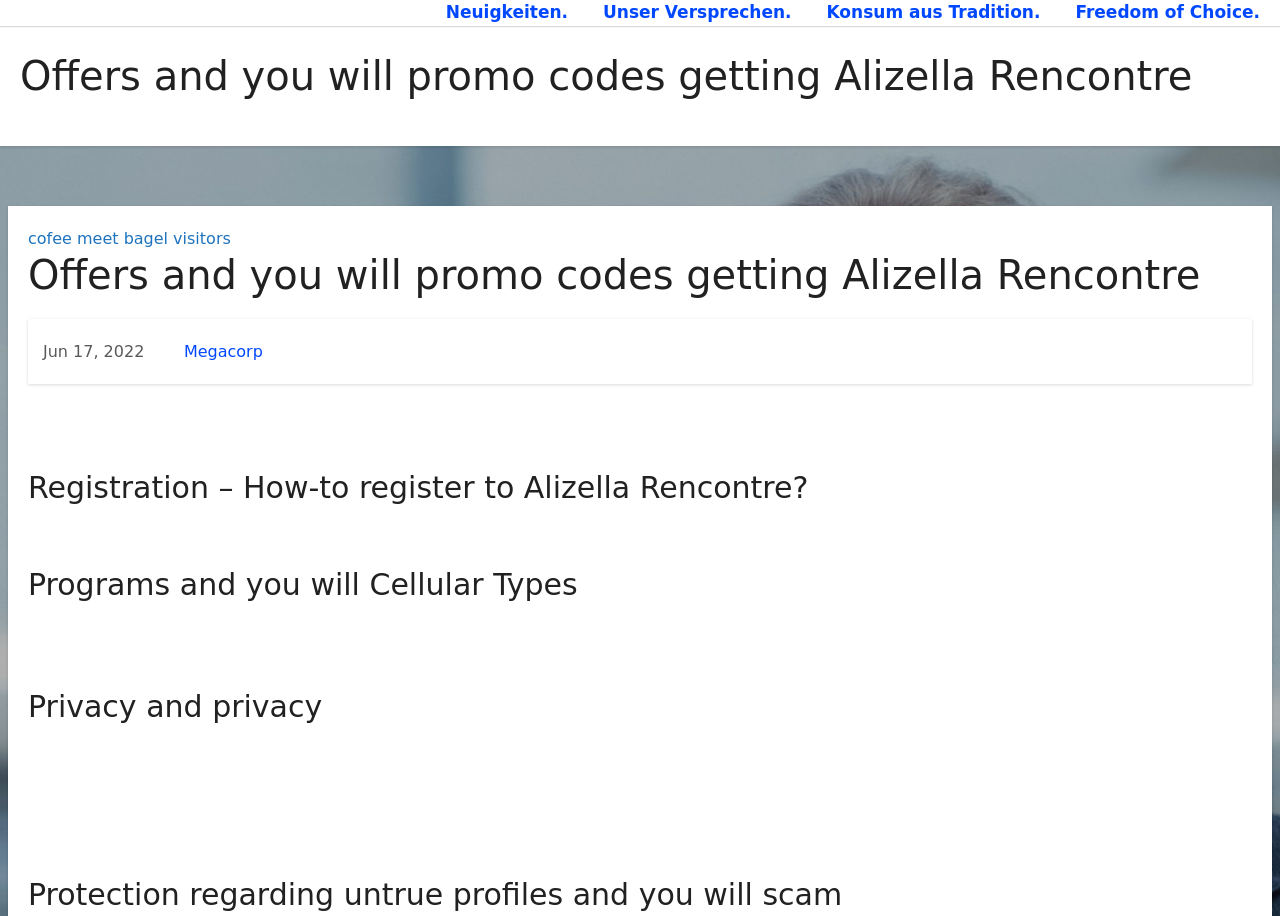Determine the bounding box coordinates of the UI element described below. Use the format (top-left x, top-left y, bottom-right x, bottom-right y) with floating point numbers between 0 and 1: Konsum aus Tradition.

[0.646, 0.0, 0.813, 0.028]